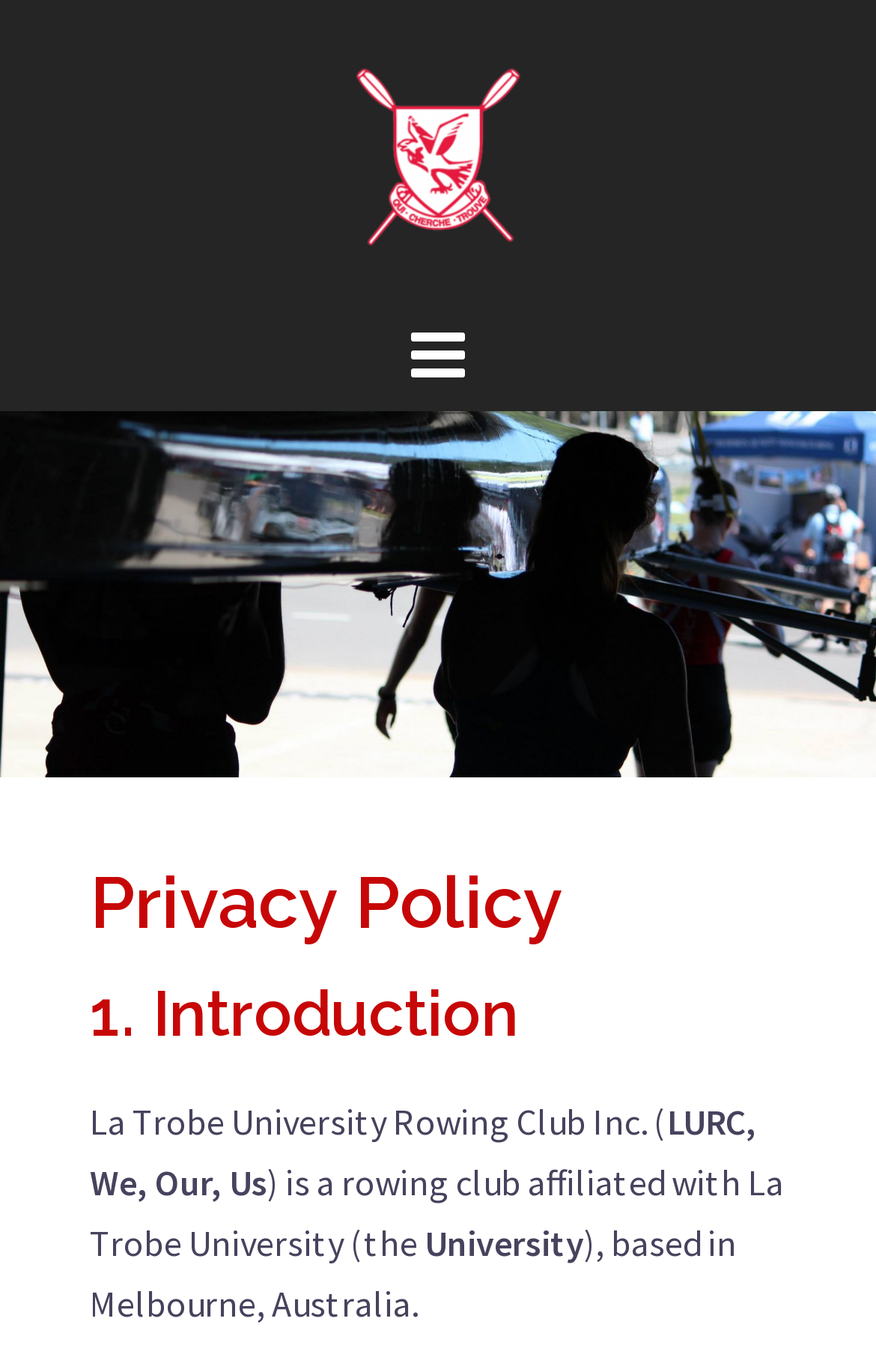Offer a comprehensive description of the webpage’s content and structure.

The webpage is titled "Privacy Policy – LURC" and features a prominent link to "LURC" at the top, accompanied by an image with the same name. Below the link, there is a larger image that spans the entire width of the page.

The main content of the page is divided into sections, starting with a heading that reads "Privacy Policy". Directly below this heading is another heading titled "1. Introduction". 

The introduction section consists of four paragraphs of text. The first paragraph starts with "La Trobe University Rowing Club Inc. (" and continues to describe the club's affiliation with La Trobe University. The text then explains that the club is based in Melbourne, Australia.

All the UI elements, including the headings, links, and text paragraphs, are positioned in a vertical layout, with each element placed below the previous one. The image at the top takes up a significant portion of the page's vertical space, while the text content occupies the lower section of the page.